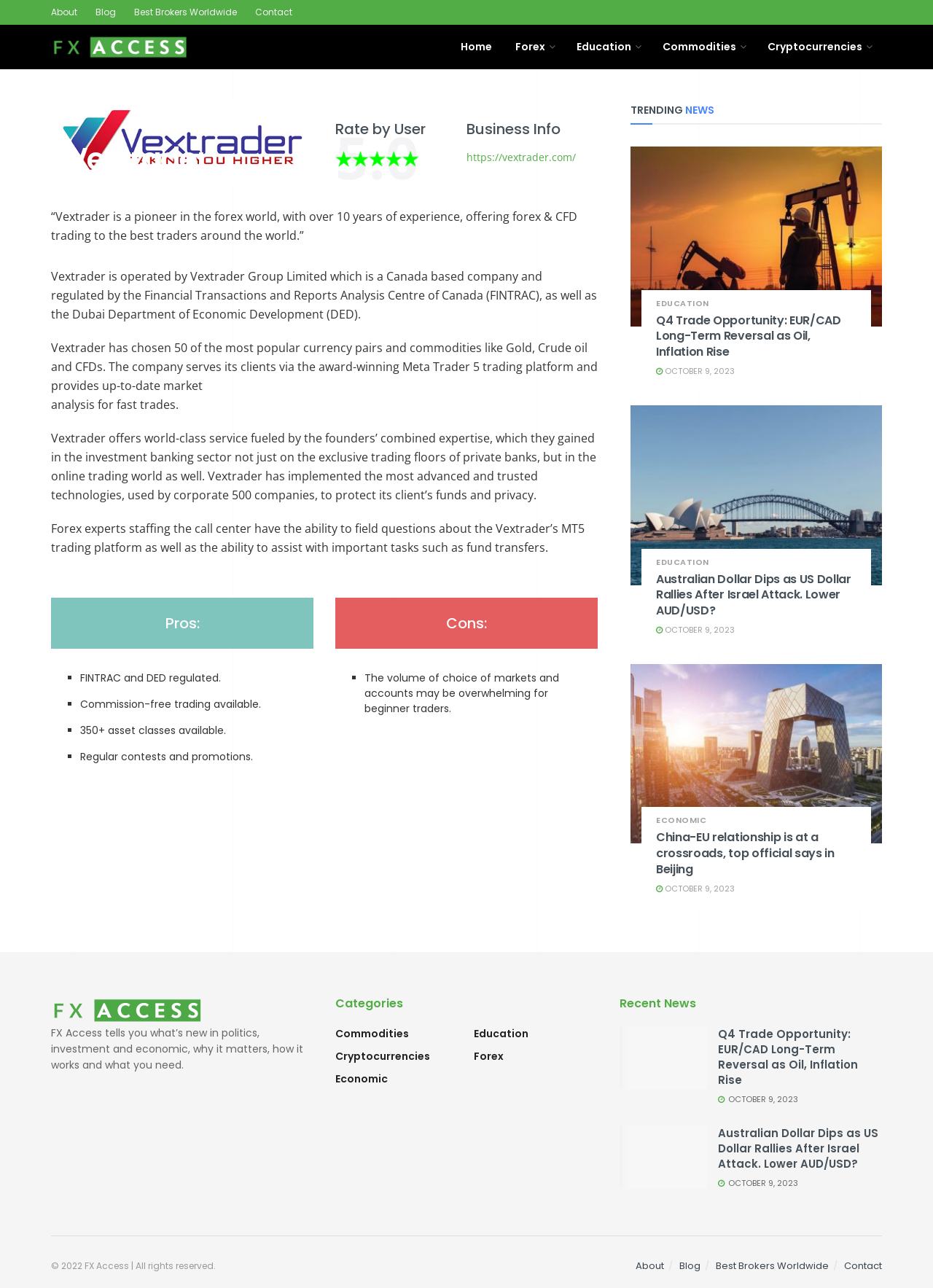Examine the image carefully and respond to the question with a detailed answer: 
What is the rating of Vextrader?

The rating of Vextrader can be found on the webpage, where it is displayed as 'Rate by User 5.0'.